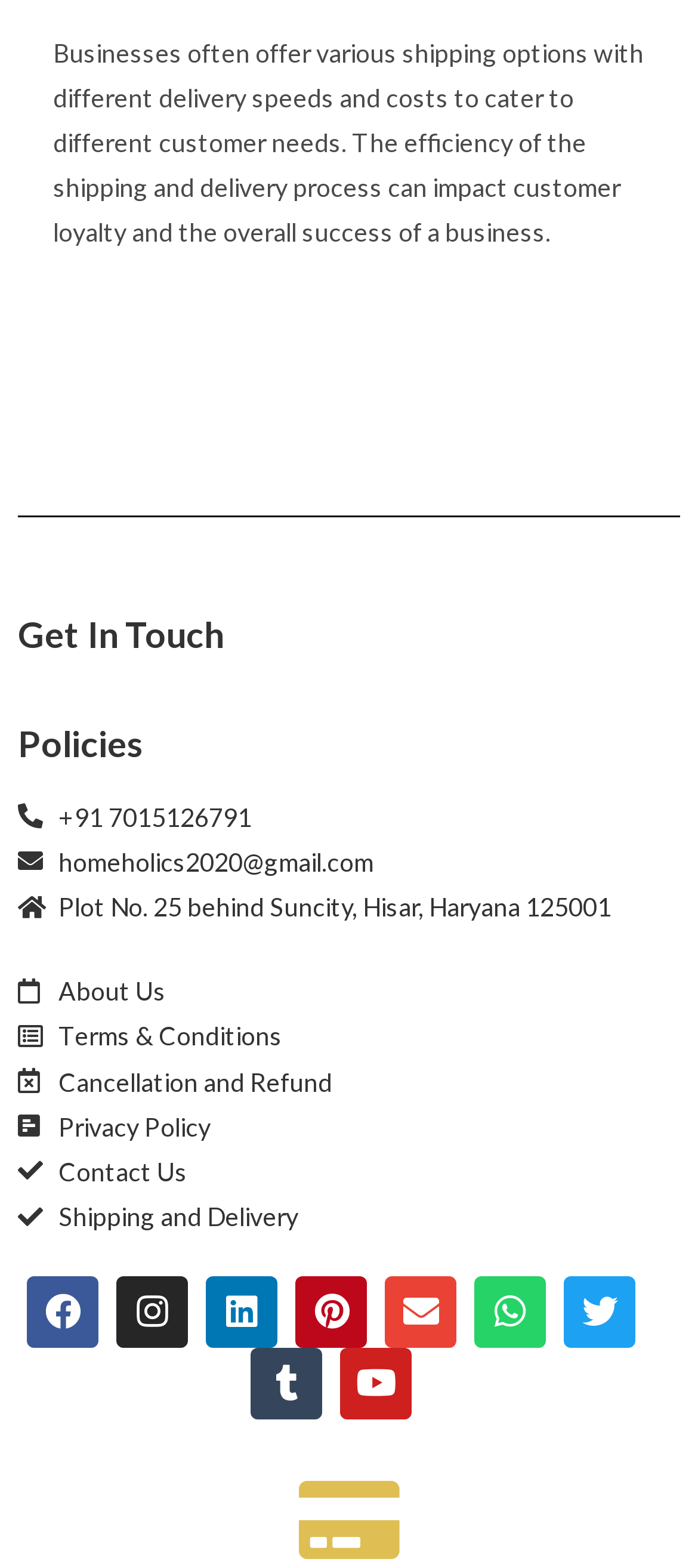What is the location of the business?
Answer the question with as much detail as you can, using the image as a reference.

The location of the business is Plot No. 25 behind Suncity, Hisar, Haryana 125001, which is listed under the 'Get In Touch' section.